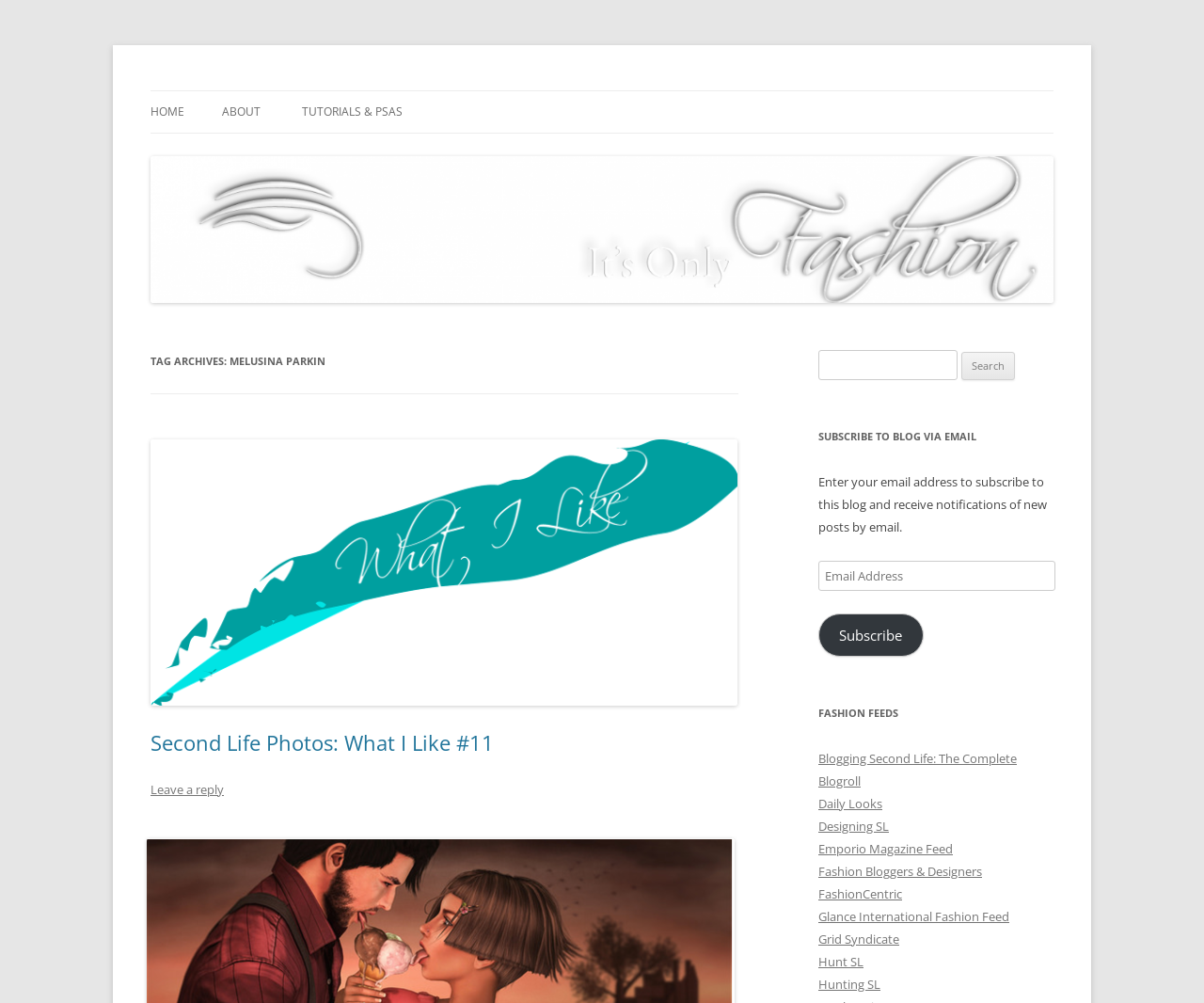Determine which piece of text is the heading of the webpage and provide it.

Its Only Fashion